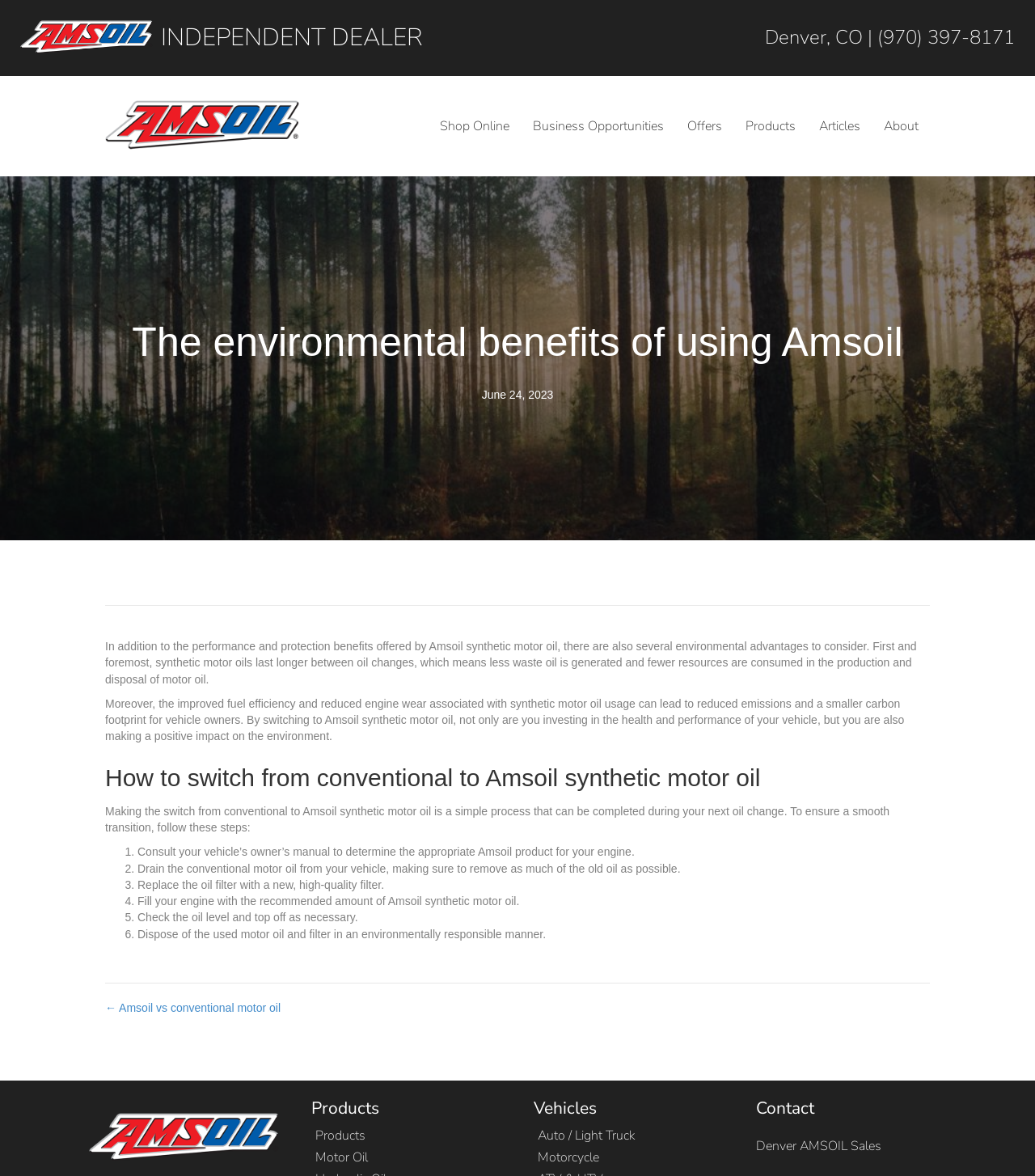How many steps are involved in switching to Amsoil synthetic motor oil?
Please craft a detailed and exhaustive response to the question.

The webpage provides a guide on how to switch from conventional to Amsoil synthetic motor oil, which involves 6 steps. These steps are listed as numbered items, starting from consulting the vehicle's owner's manual to disposing of the used motor oil and filter in an environmentally responsible manner.